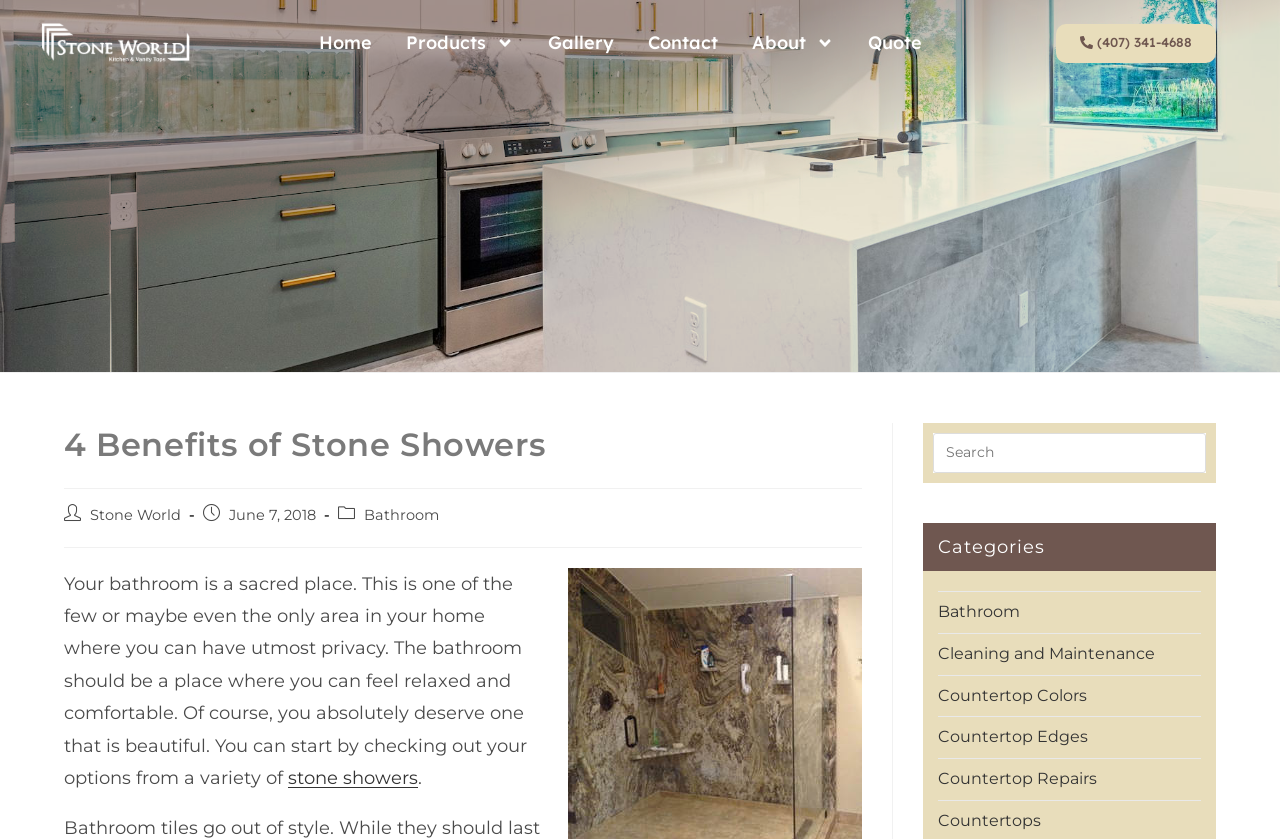Locate the bounding box coordinates of the area to click to fulfill this instruction: "Subscribe to the podcast". The bounding box should be presented as four float numbers between 0 and 1, in the order [left, top, right, bottom].

None